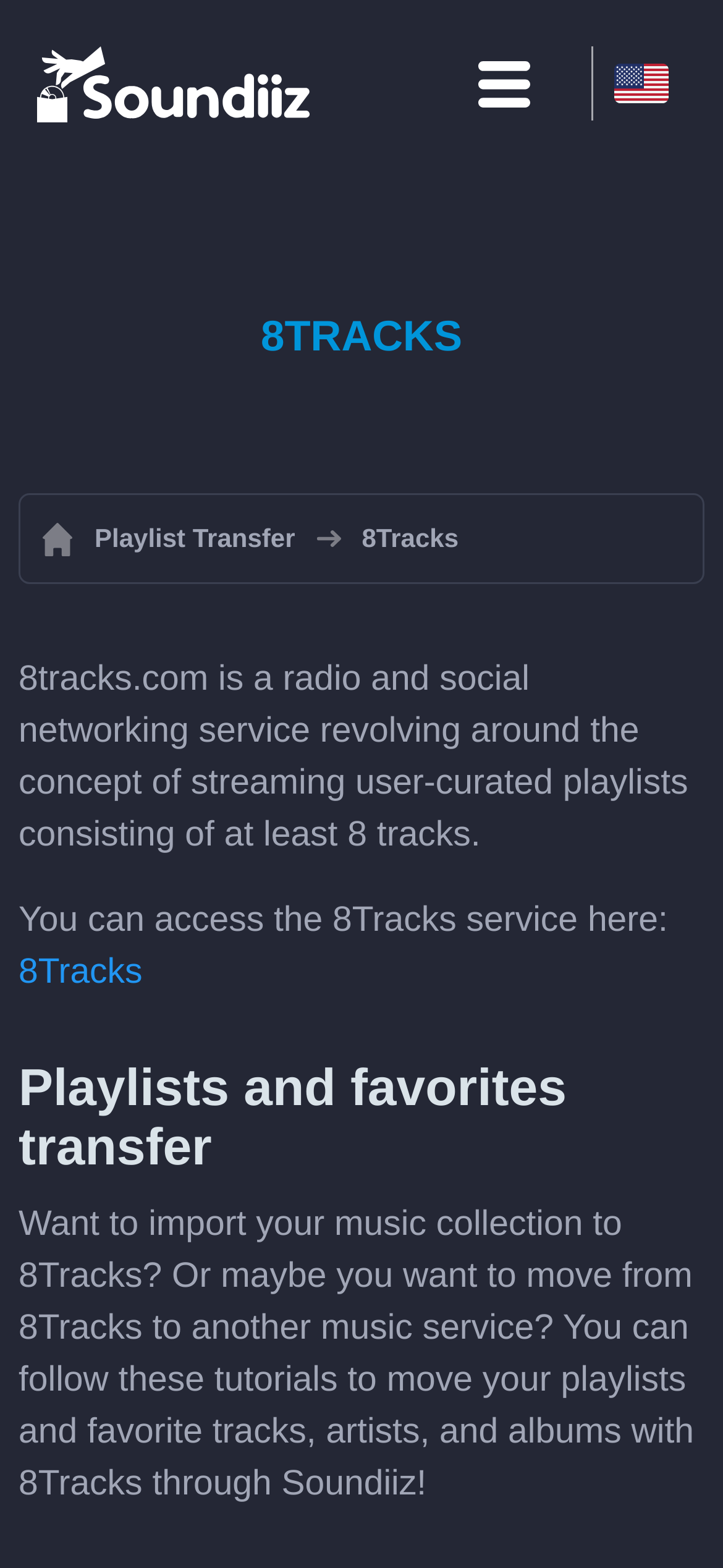Elaborate on the webpage's design and content in a detailed caption.

The webpage is about 8Tracks, a radio and social networking service that allows users to stream user-curated playlists. At the top, there is a heading that reads "8TRACKS" in a prominent position. Below the heading, there are two links with the same text "Playlist Transfer", one on the left and one on the right. 

On the left side, there is a section that provides an introduction to 8Tracks, describing its service and concept. This section also includes a link to access the 8Tracks service. 

Below the introduction, there is a heading that reads "Playlists and favorites transfer". This section provides a brief overview of how to transfer playlists and favorite tracks, artists, and albums between 8Tracks and other music services using Soundiiz. The text explains that users can follow tutorials to import their music collection to 8Tracks or move from 8Tracks to another music service.